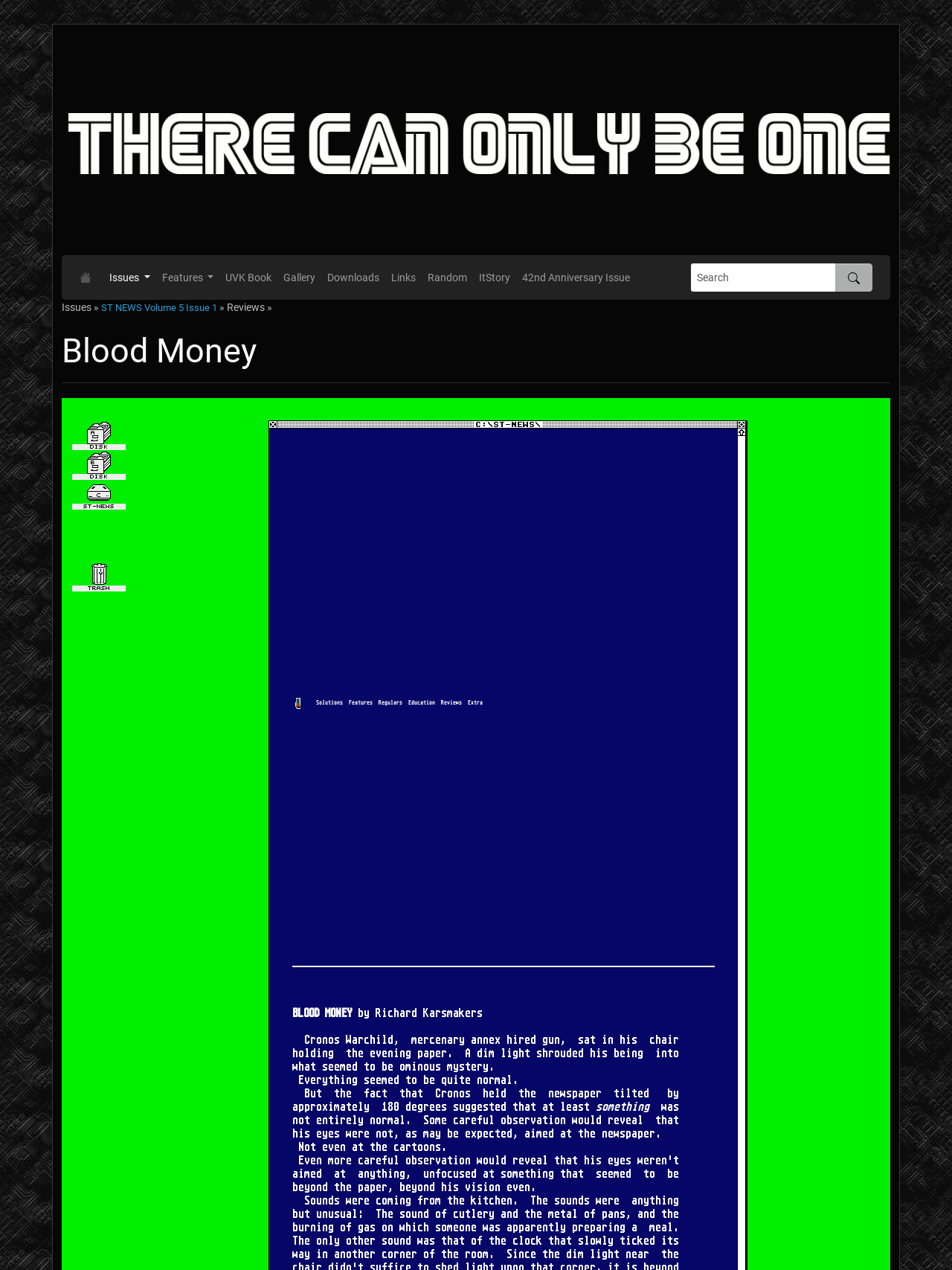Analyze the image and give a detailed response to the question:
What is the name of the mercenary?

The name of the mercenary can be found in the static text 'Cronos Warchild, mercenary annex hired gun, sat in his chair'.